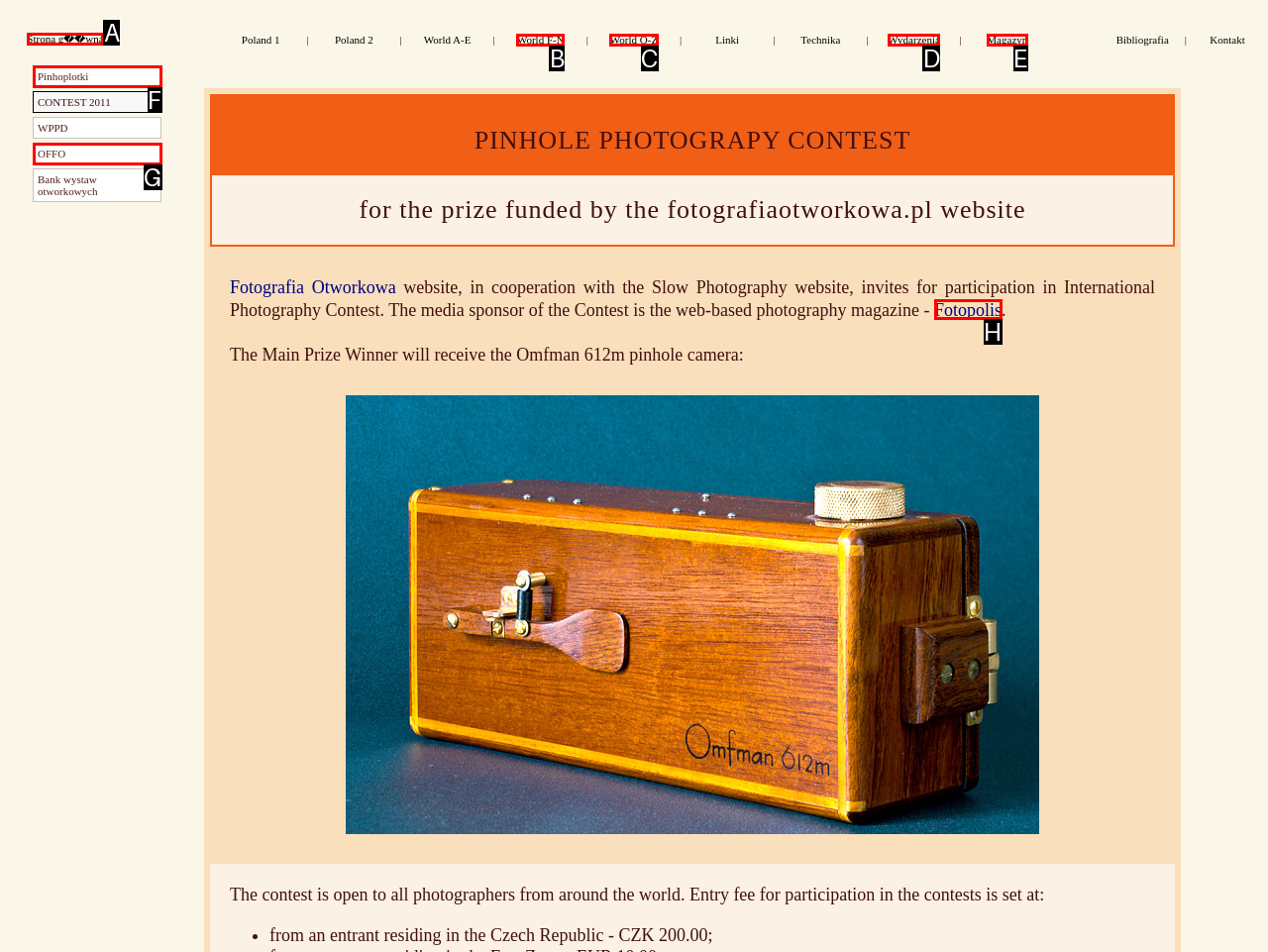Match the HTML element to the description: Magazyn. Respond with the letter of the correct option directly.

E